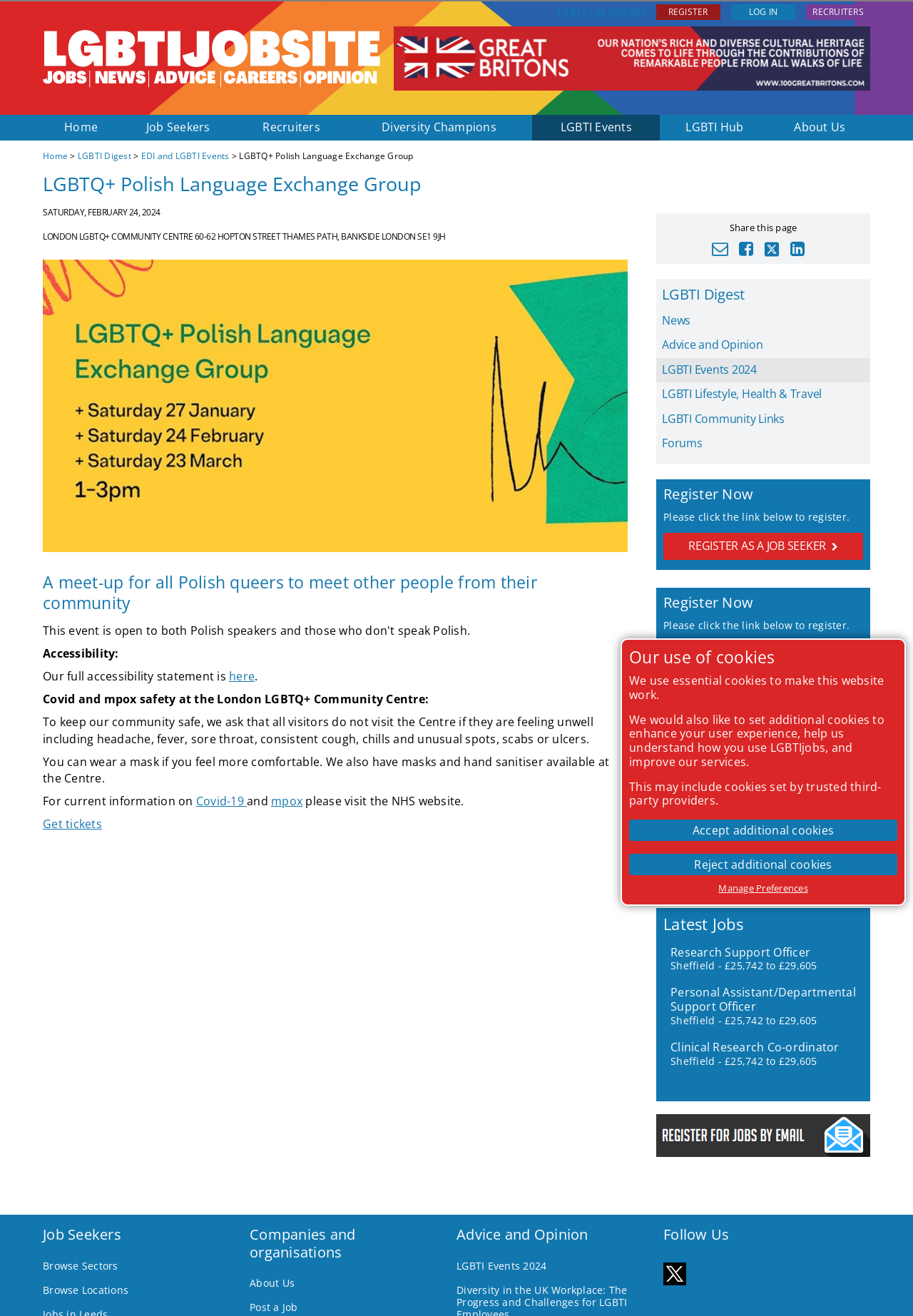Provide a brief response in the form of a single word or phrase:
What safety measures are in place at the event location?

Covid and mpox safety measures